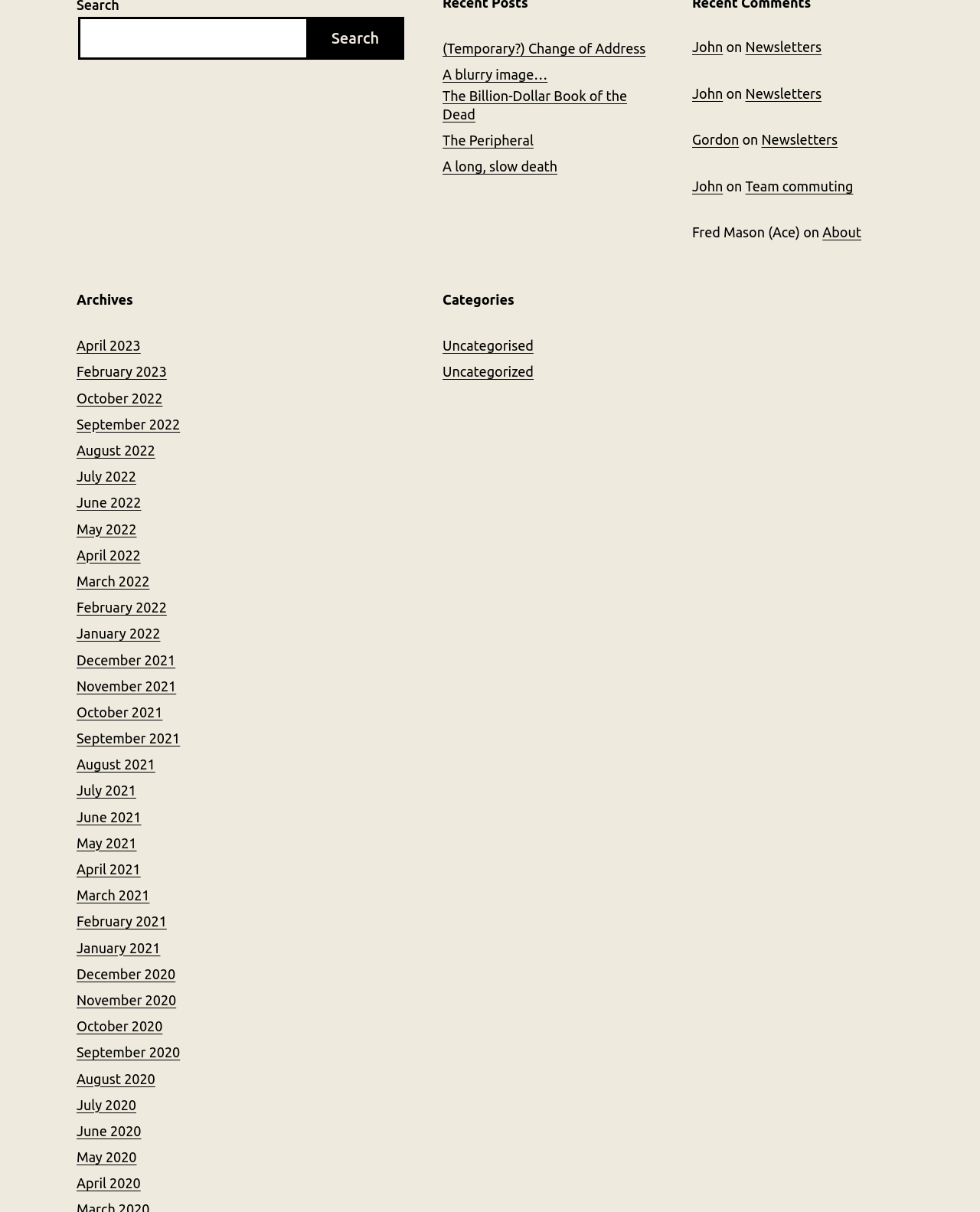What is the purpose of the search box?
We need a detailed and exhaustive answer to the question. Please elaborate.

The search box is located at the top of the webpage, and it allows users to search for specific content within the website. The search button is located next to the search box, indicating that users can input their search queries and click the button to retrieve relevant results.